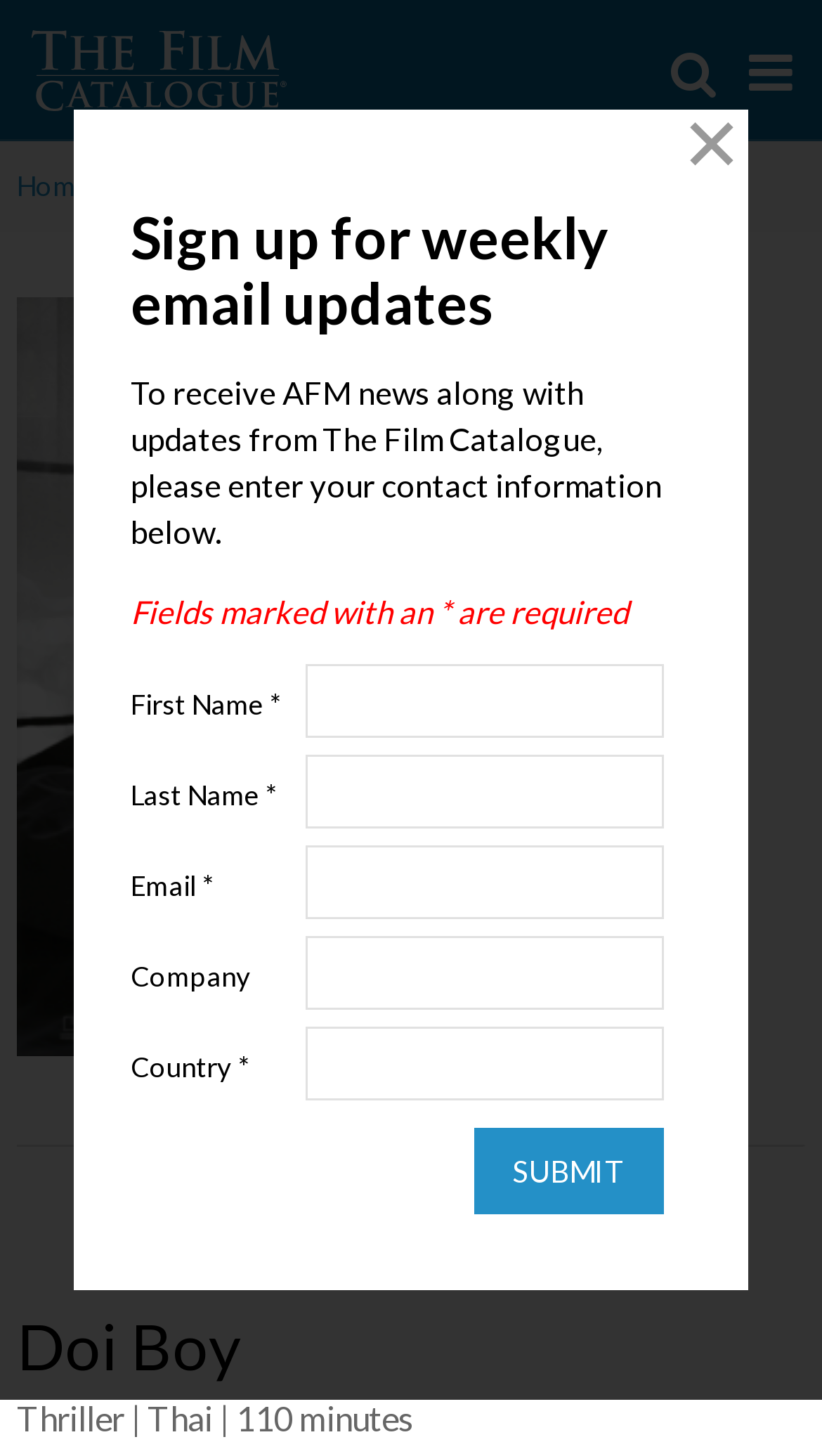Please predict the bounding box coordinates (top-left x, top-left y, bottom-right x, bottom-right y) for the UI element in the screenshot that fits the description: value="GO"

[0.769, 0.02, 0.872, 0.078]